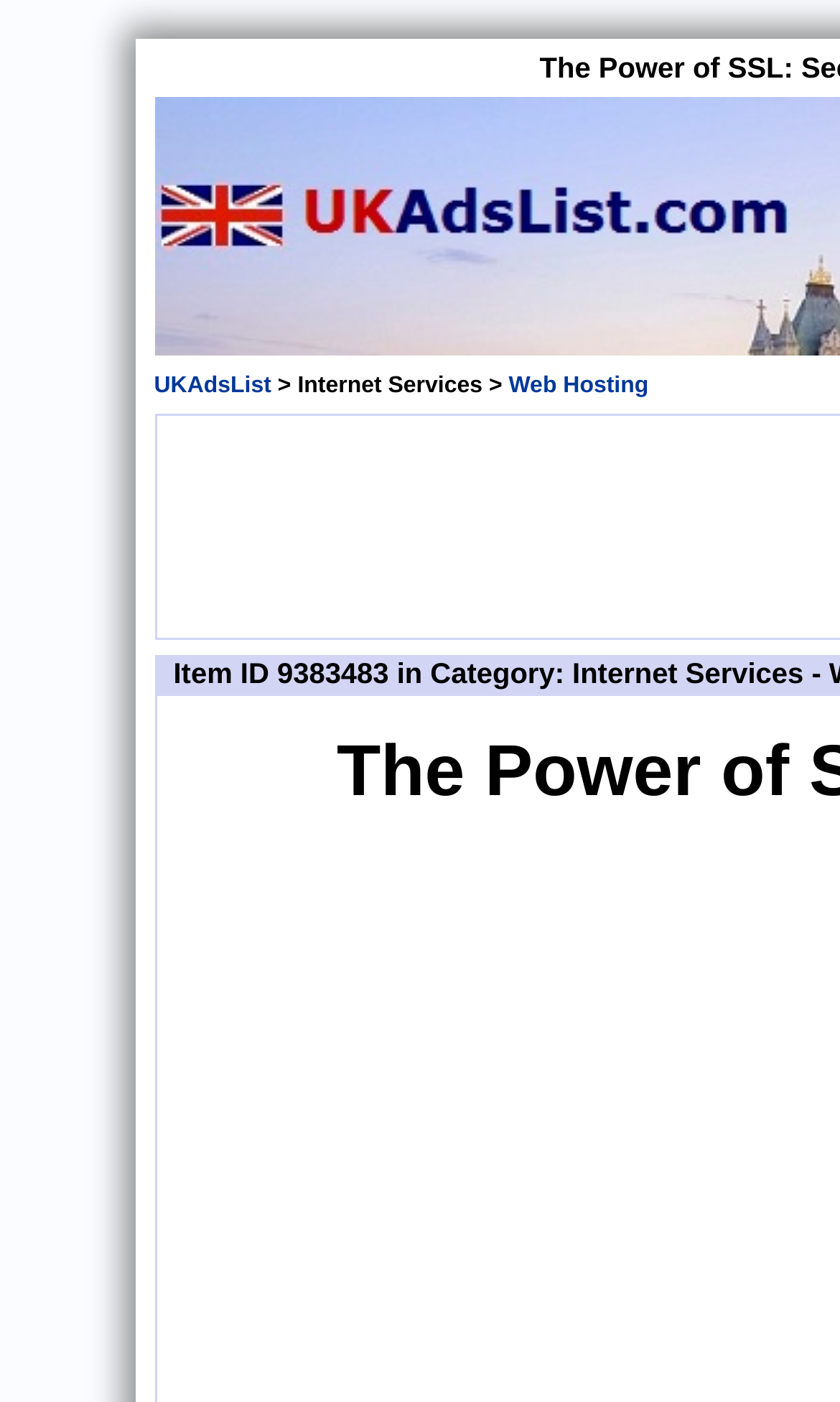Calculate the bounding box coordinates of the UI element given the description: "UKAdsList".

[0.183, 0.266, 0.323, 0.284]